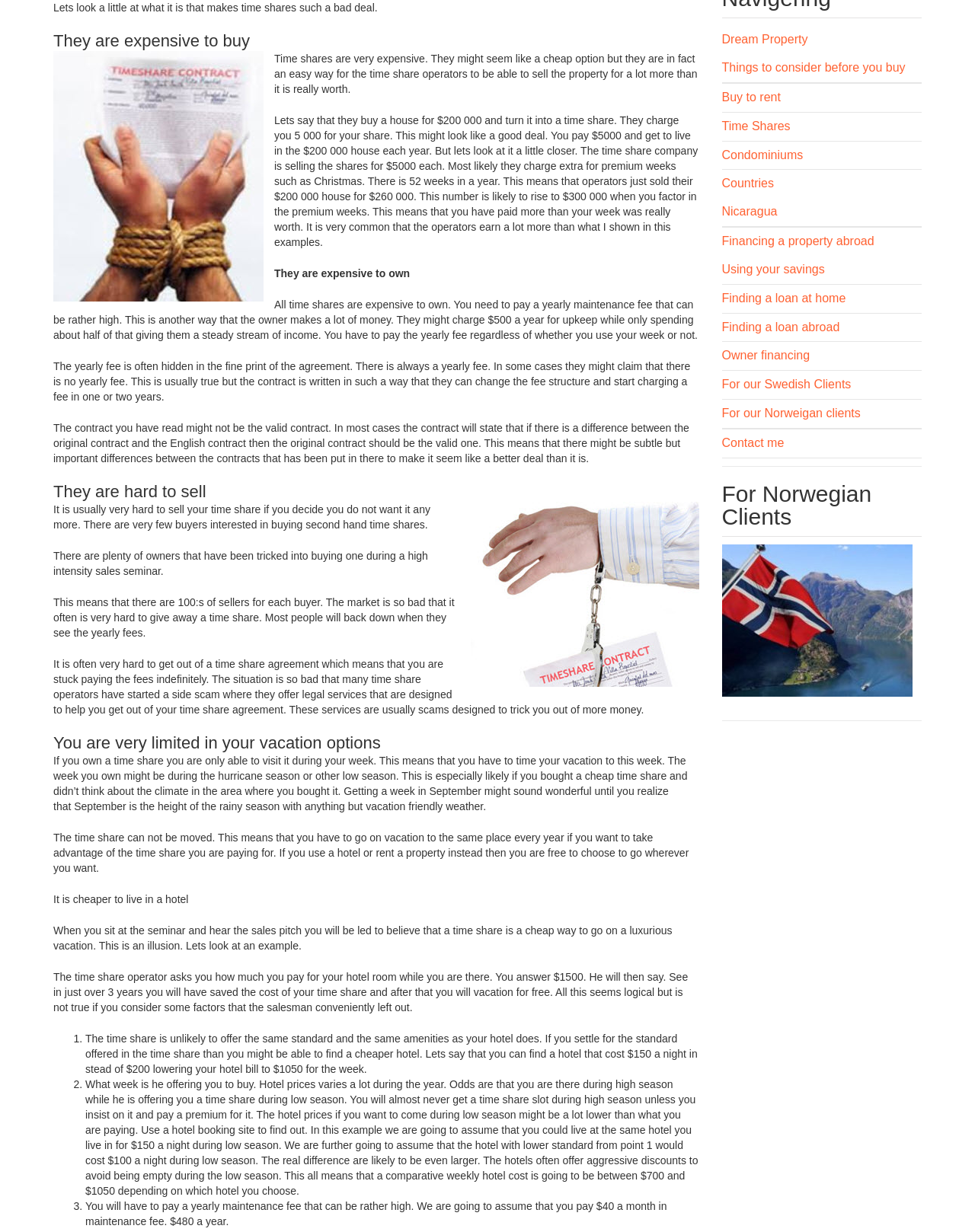Based on the element description Owner financing, identify the bounding box coordinates for the UI element. The coordinates should be in the format (top-left x, top-left y, bottom-right x, bottom-right y) and within the 0 to 1 range.

[0.74, 0.278, 0.945, 0.301]